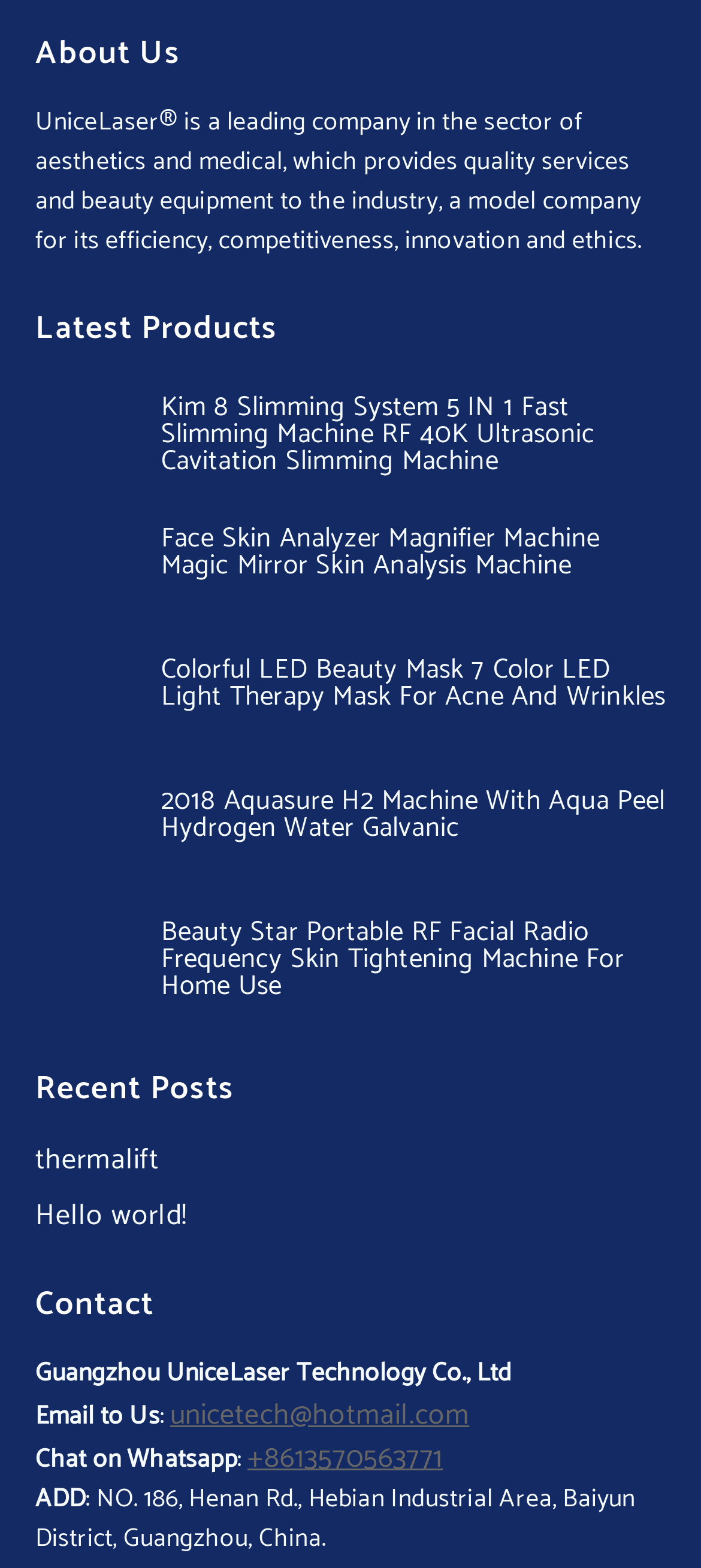Please locate the bounding box coordinates of the element's region that needs to be clicked to follow the instruction: "View the 'About Us' section". The bounding box coordinates should be provided as four float numbers between 0 and 1, i.e., [left, top, right, bottom].

[0.05, 0.015, 0.95, 0.066]